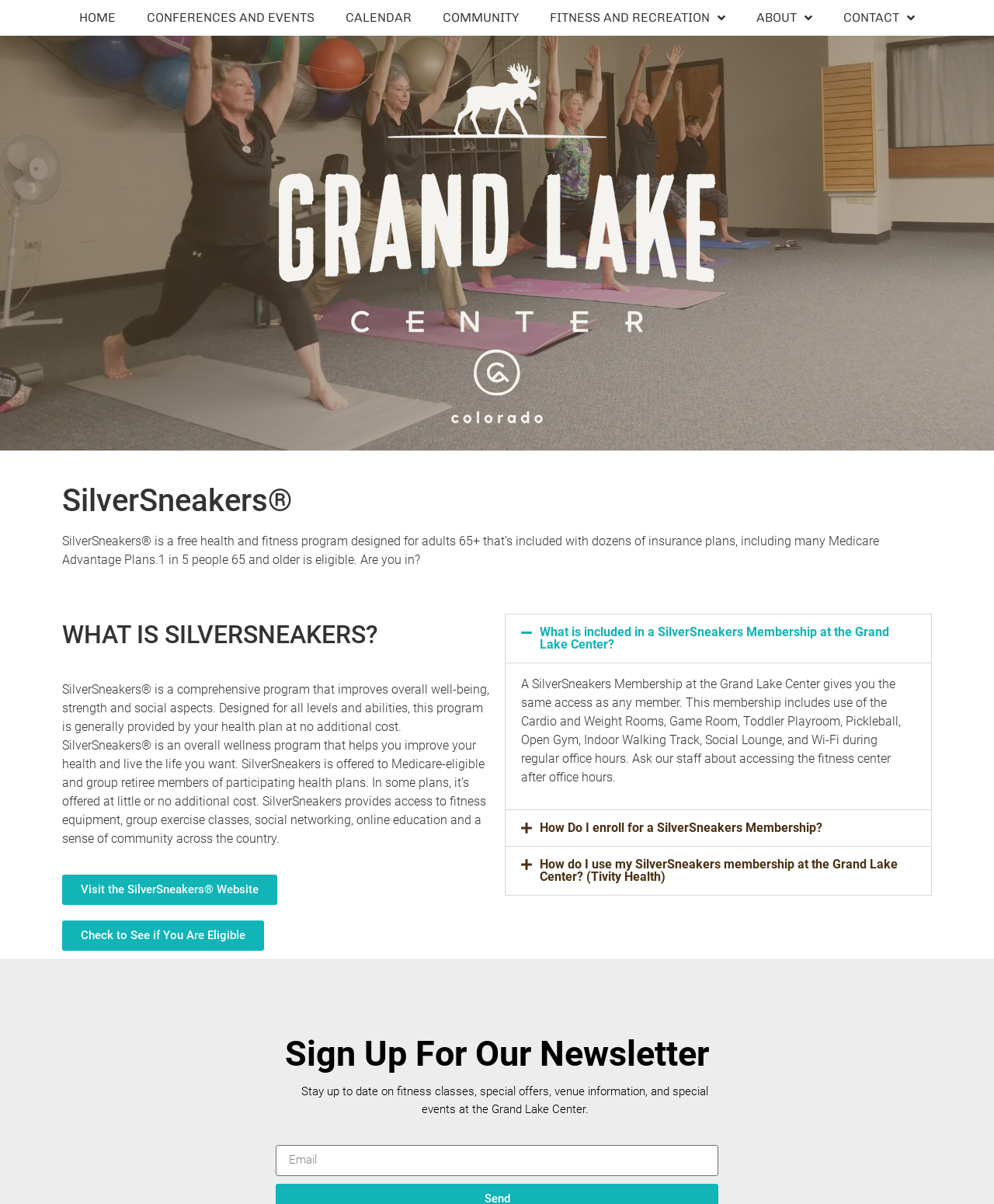Please mark the clickable region by giving the bounding box coordinates needed to complete this instruction: "Visit the SilverSneakers Website".

[0.062, 0.727, 0.279, 0.752]